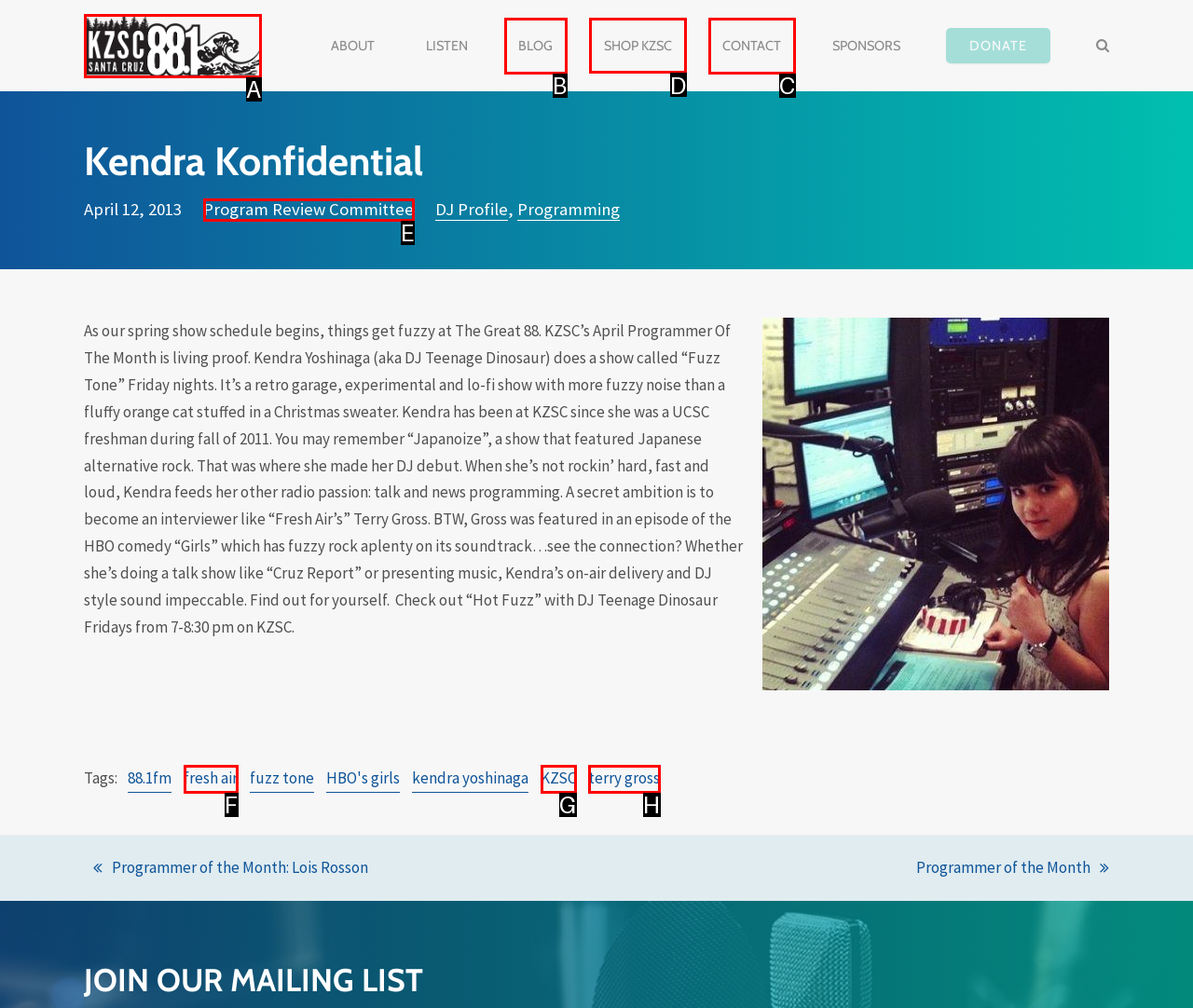Select the correct UI element to complete the task: Check out the SHOP KZSC page
Please provide the letter of the chosen option.

D